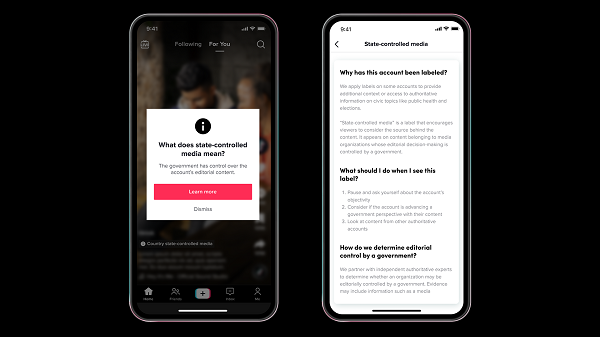Thoroughly describe what you see in the image.

The image illustrates a dual-screen display featuring TikTok's interface. On the left side, a mobile device shows a pop-up message labeled with an information icon, asking the user about the meaning of "state-controlled media." The message informs users that the government has labeled the account as state-controlled, indicating its association with official state narratives. Below the message, two interactive buttons are presented: "Learn more" and "Dismiss," allowing users to engage further or close the prompt.

On the right side of the image, another screen provides detailed information about the state-controlled media label. The heading prominently reads "State-controlled media," followed by a series of questions and answers addressing the reasons behind labeling an account, the actions users should take upon seeing the label, and the criteria used by the platform to assess government control over media outlets. This educational feature aims to enhance user awareness regarding media accountability and potential biases in content presented on social platforms.